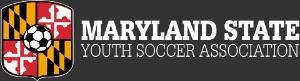Create an exhaustive description of the image.

The image features the logo of the Maryland State Youth Soccer Association (MSYSA). It prominently displays the association's name in bold, modern typography. To the left, a shield emblem incorporates elements representative of Maryland's state flag, including its characteristic black and gold colors along with red and white accents. The central design of the logo features a soccer ball, symbolizing the organization's focus on youth soccer and promoting the sport within the community. This logo signifies MSYSA's commitment to providing opportunities for young athletes in Maryland and reflects their dedication to fostering youth development through soccer.